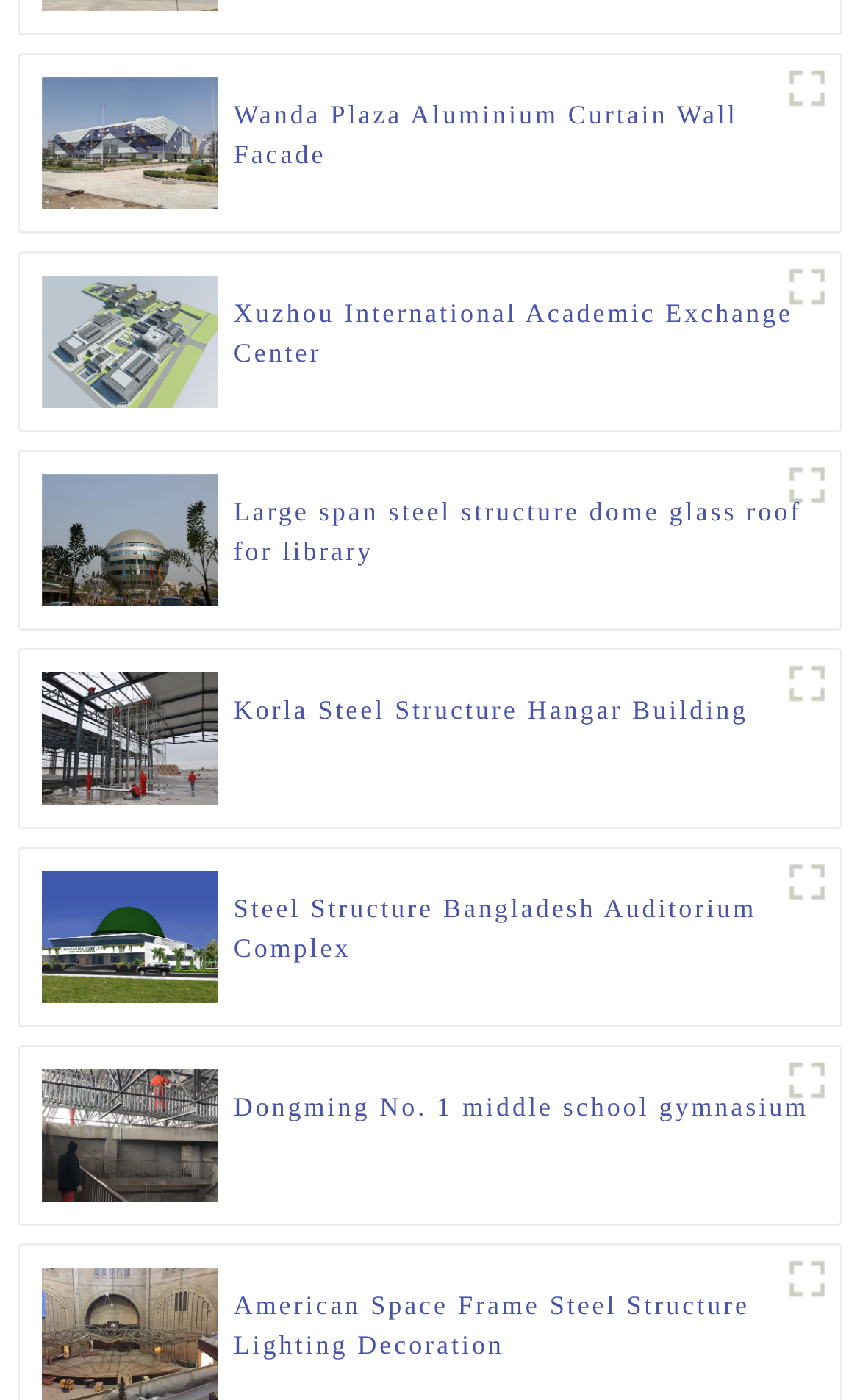Could you specify the bounding box coordinates for the clickable section to complete the following instruction: "Explore Xuzhou International Academic Exchange Center"?

[0.048, 0.232, 0.254, 0.254]